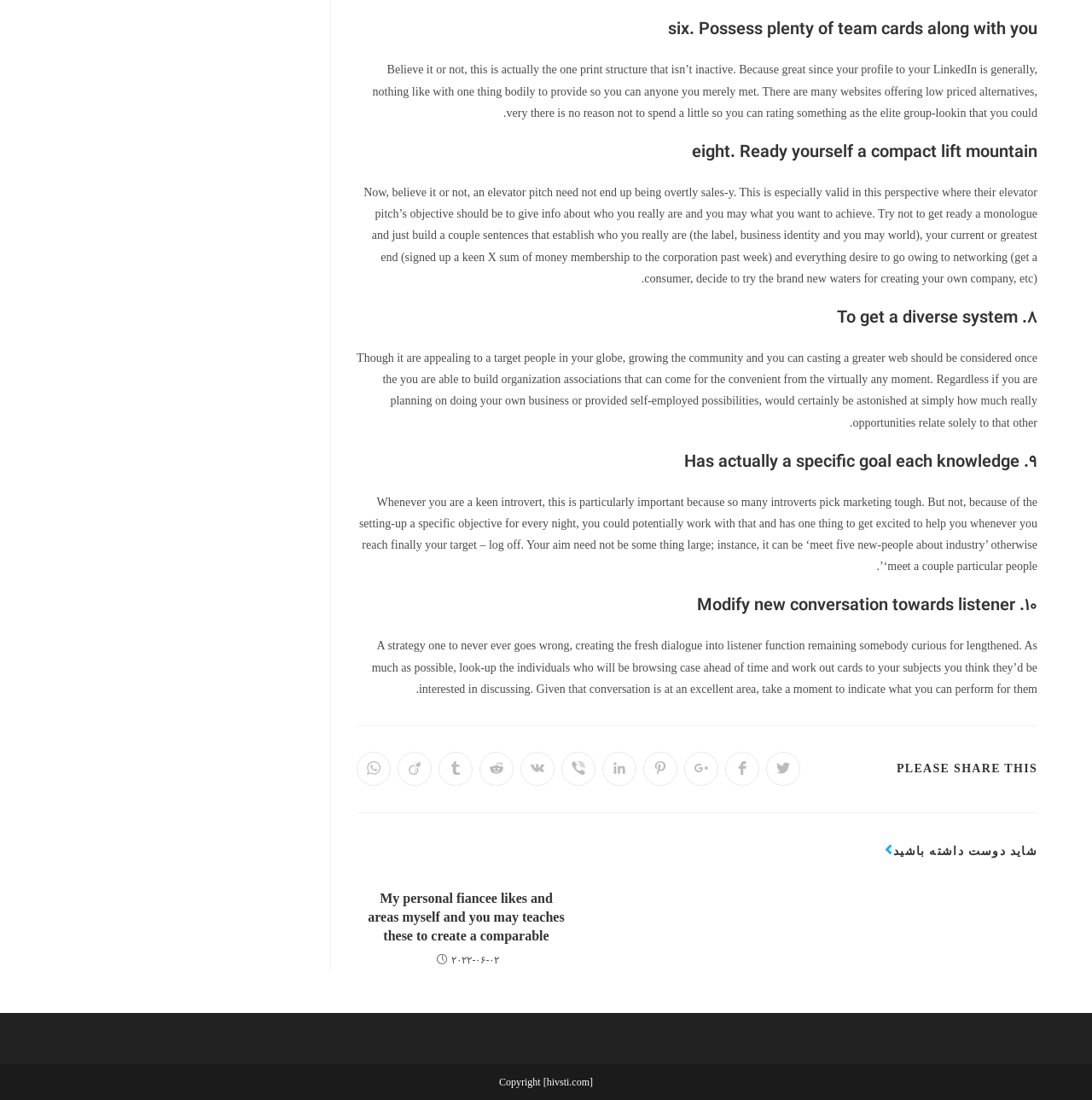What is the language of the webpage? Refer to the image and provide a one-word or short phrase answer.

English